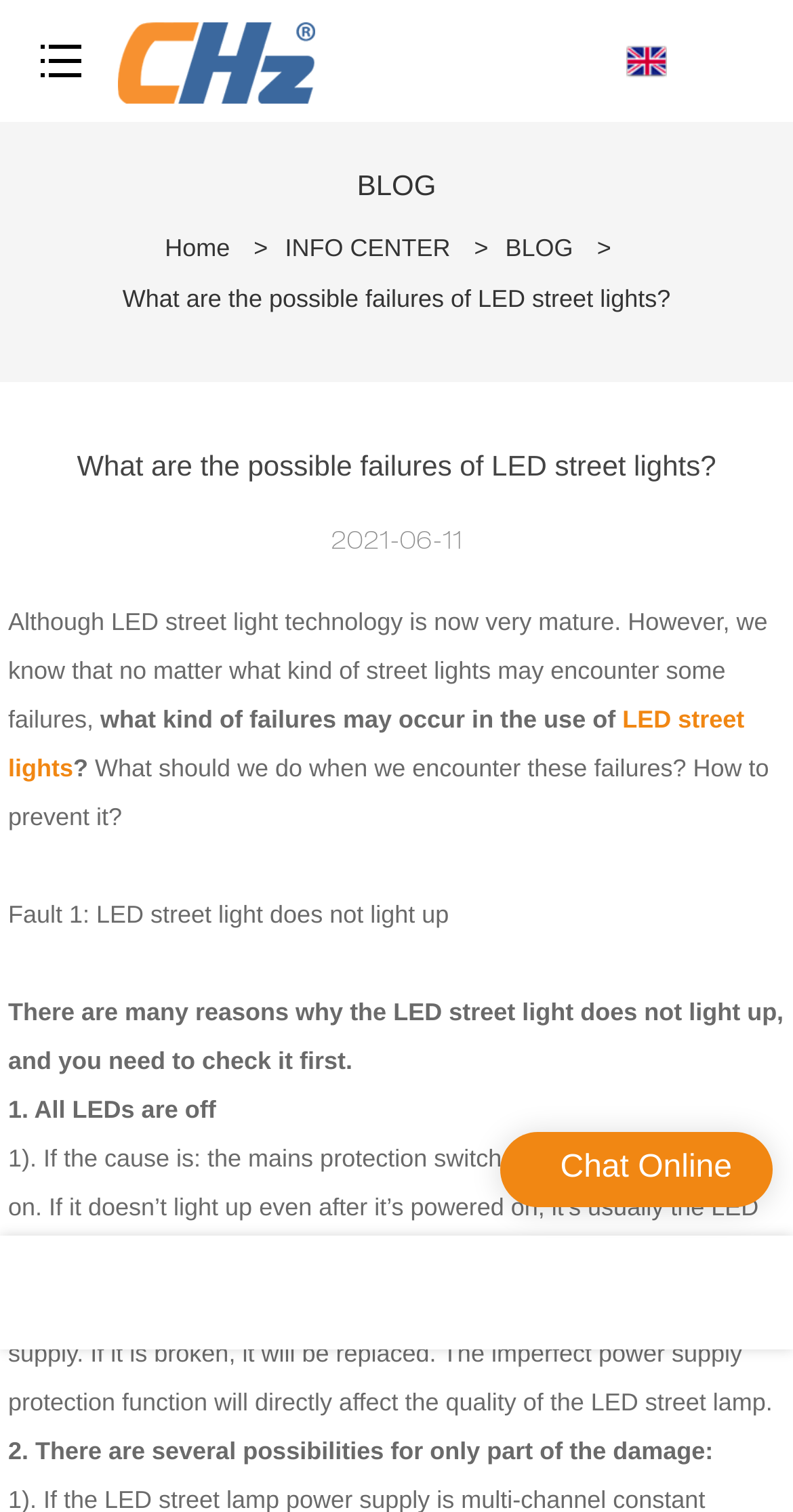What is the date of the blog post?
Provide a concise answer using a single word or phrase based on the image.

2021-06-11